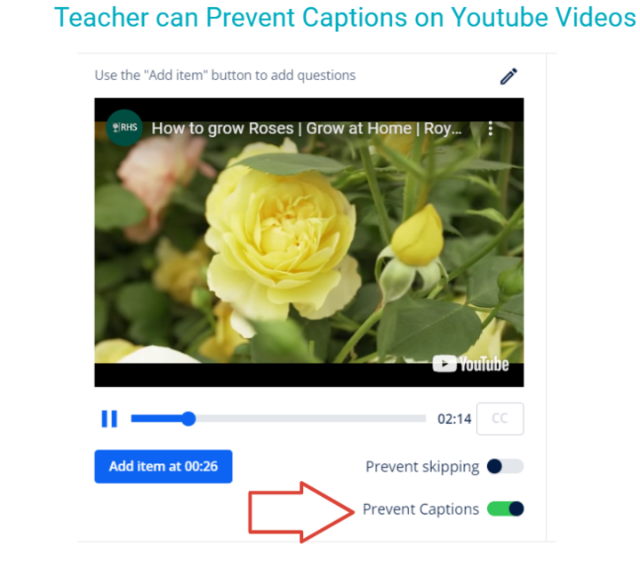Respond to the question with just a single word or phrase: 
What is the function of the 'Add item at 00:26' button?

Facilitate interactive features